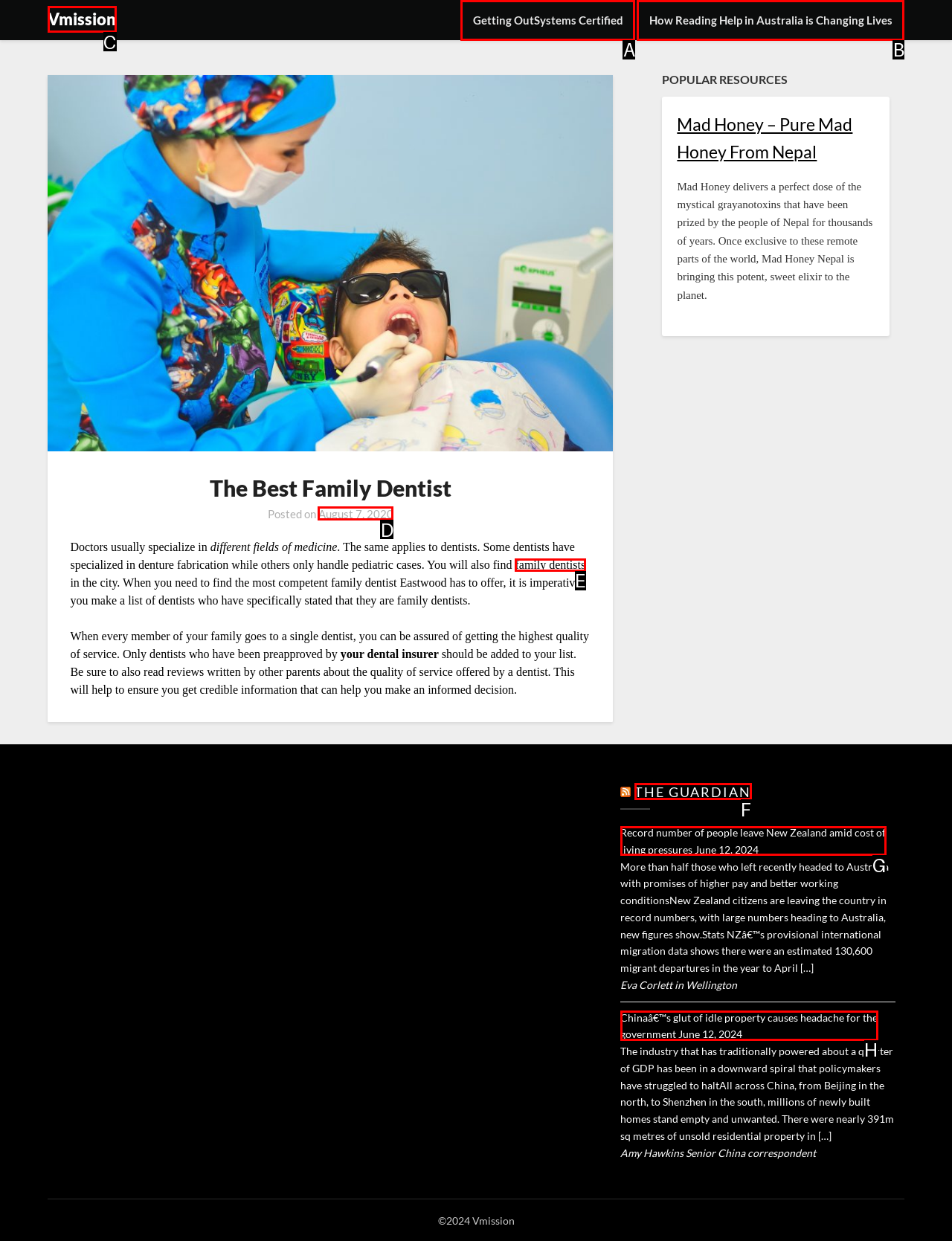Based on the given description: Vmission, identify the correct option and provide the corresponding letter from the given choices directly.

C